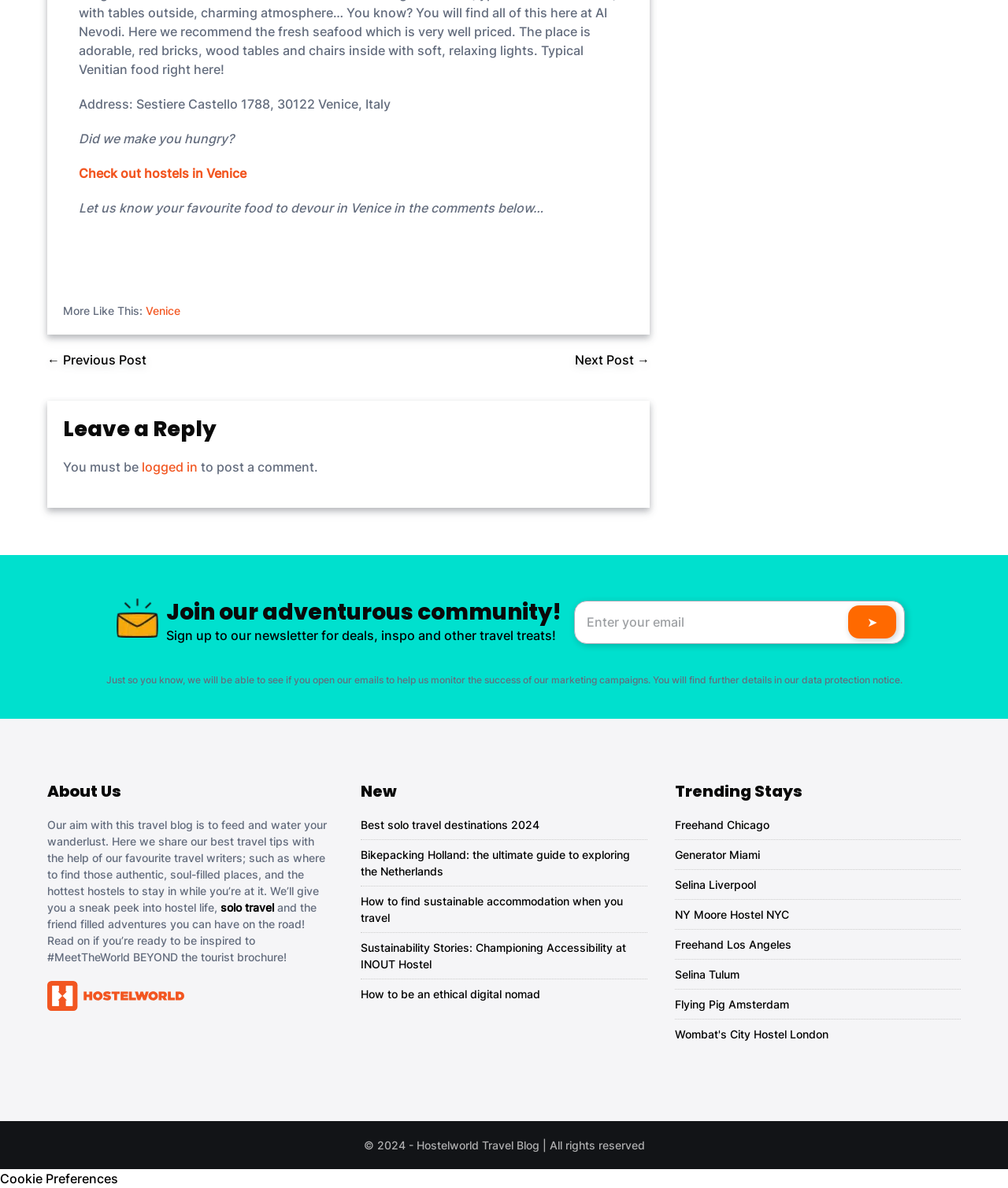Please find and report the bounding box coordinates of the element to click in order to perform the following action: "Explore the best solo travel destinations 2024". The coordinates should be expressed as four float numbers between 0 and 1, in the format [left, top, right, bottom].

[0.358, 0.689, 0.535, 0.7]